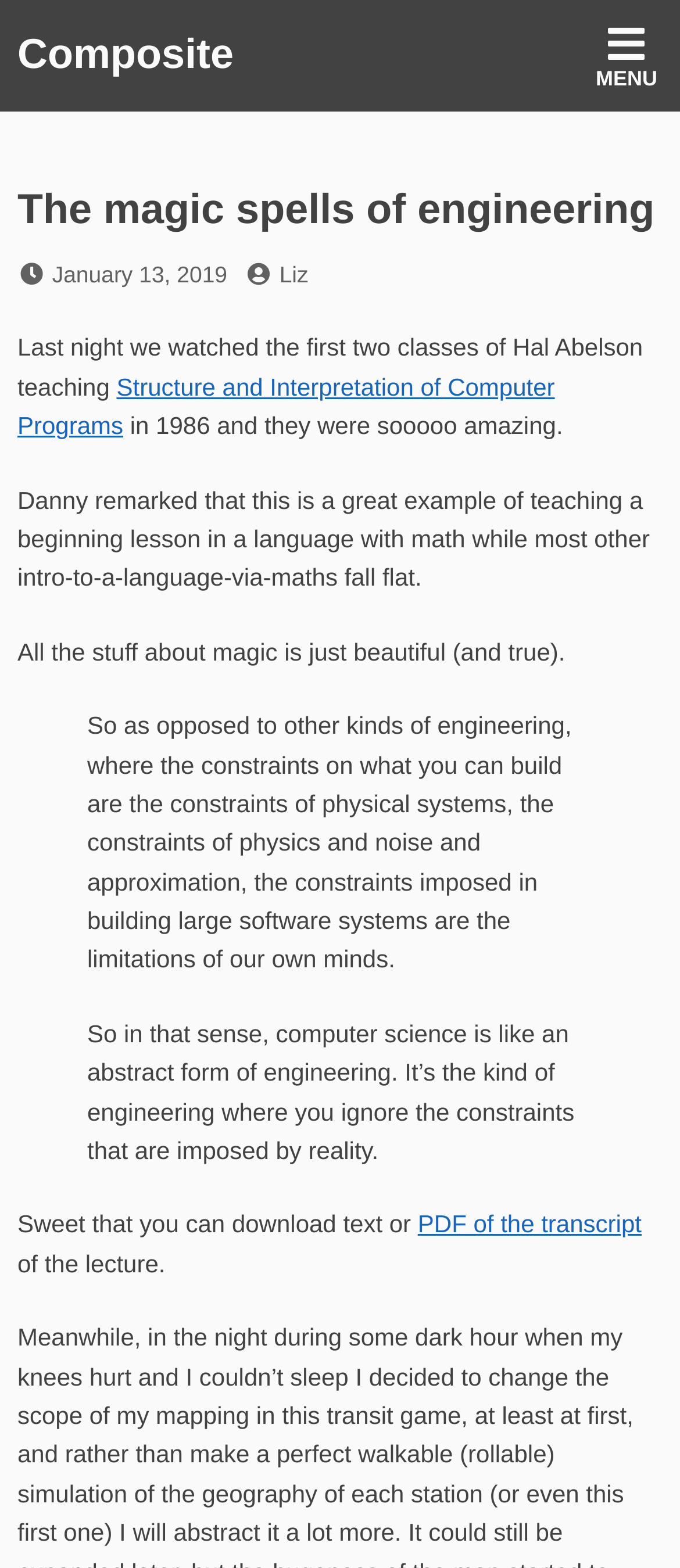Find and generate the main title of the webpage.

The magic spells of engineering